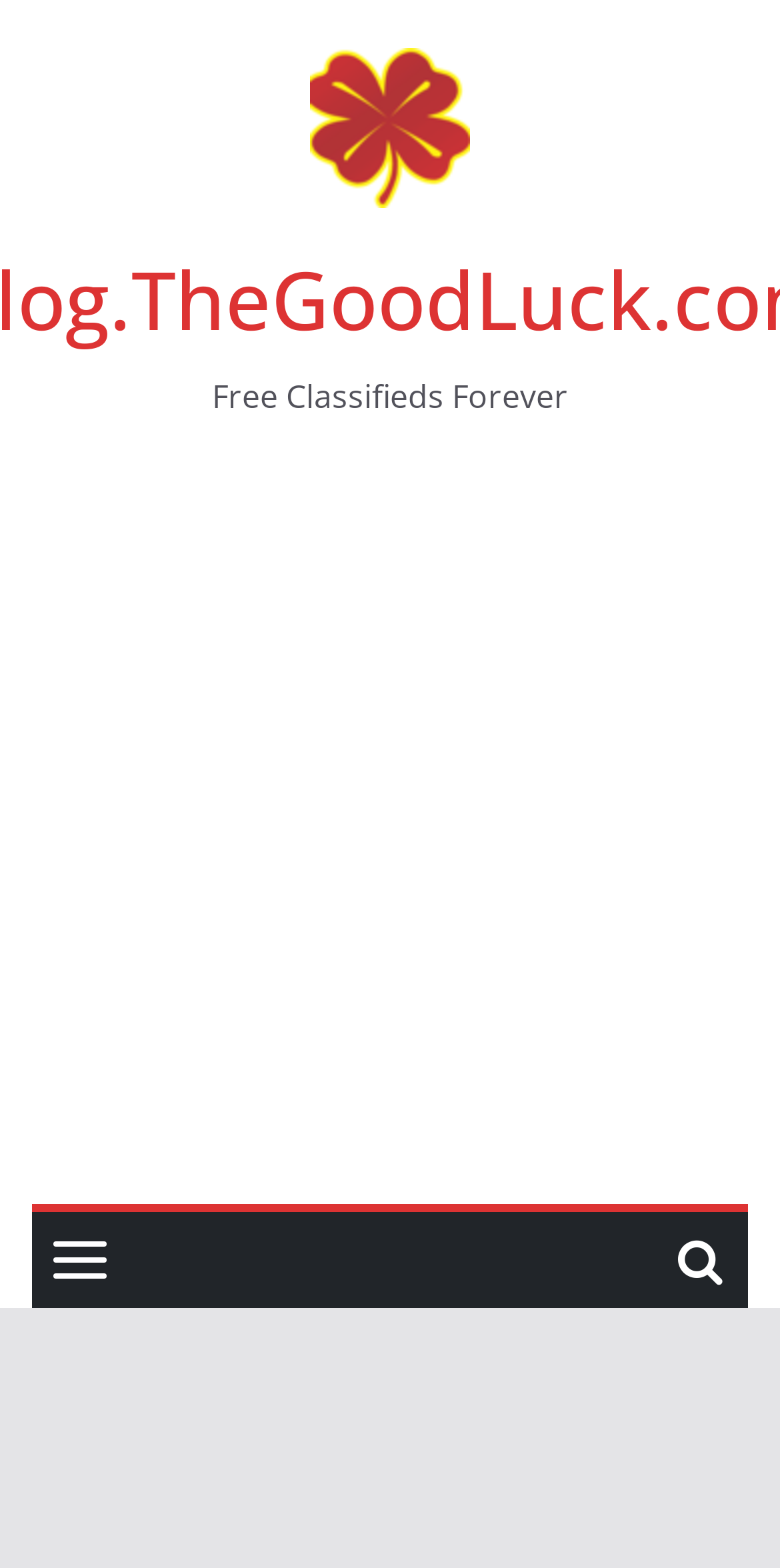Given the webpage screenshot, identify the bounding box of the UI element that matches this description: "aria-label="Advertisement" name="aswift_4" title="Advertisement"".

[0.0, 0.297, 1.0, 0.711]